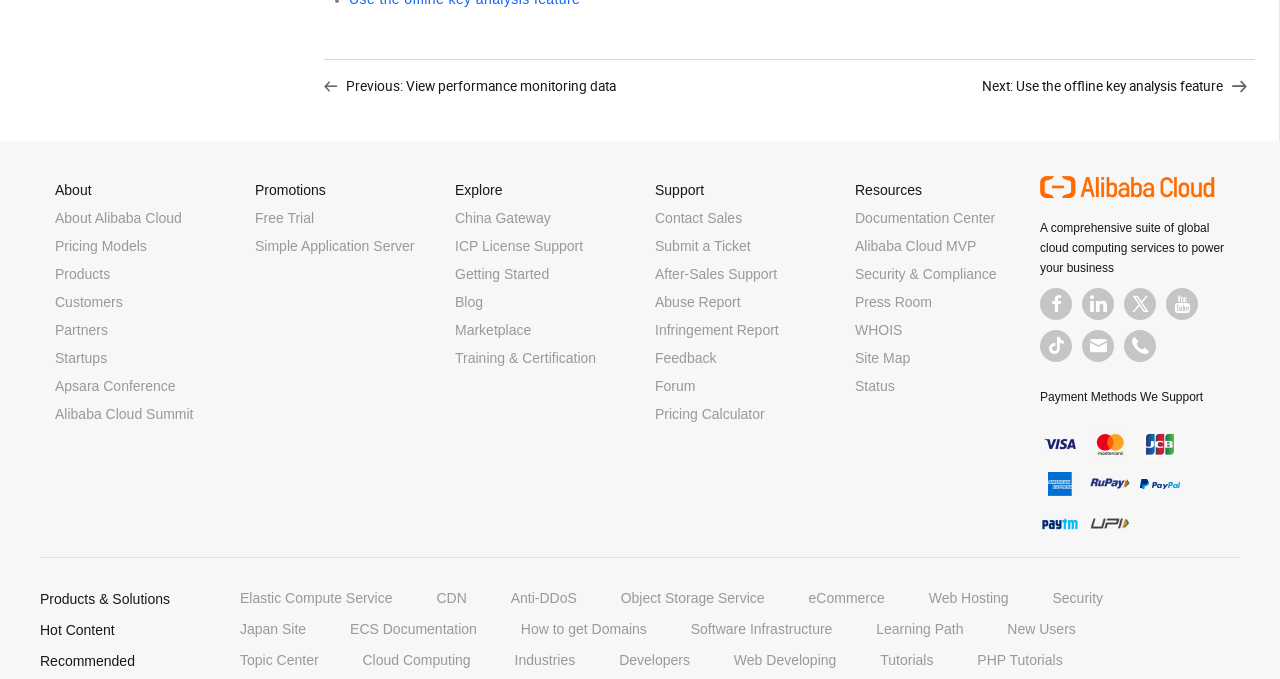Provide the bounding box coordinates of the area you need to click to execute the following instruction: "Learn more about the 'China Gateway'".

[0.355, 0.31, 0.43, 0.333]